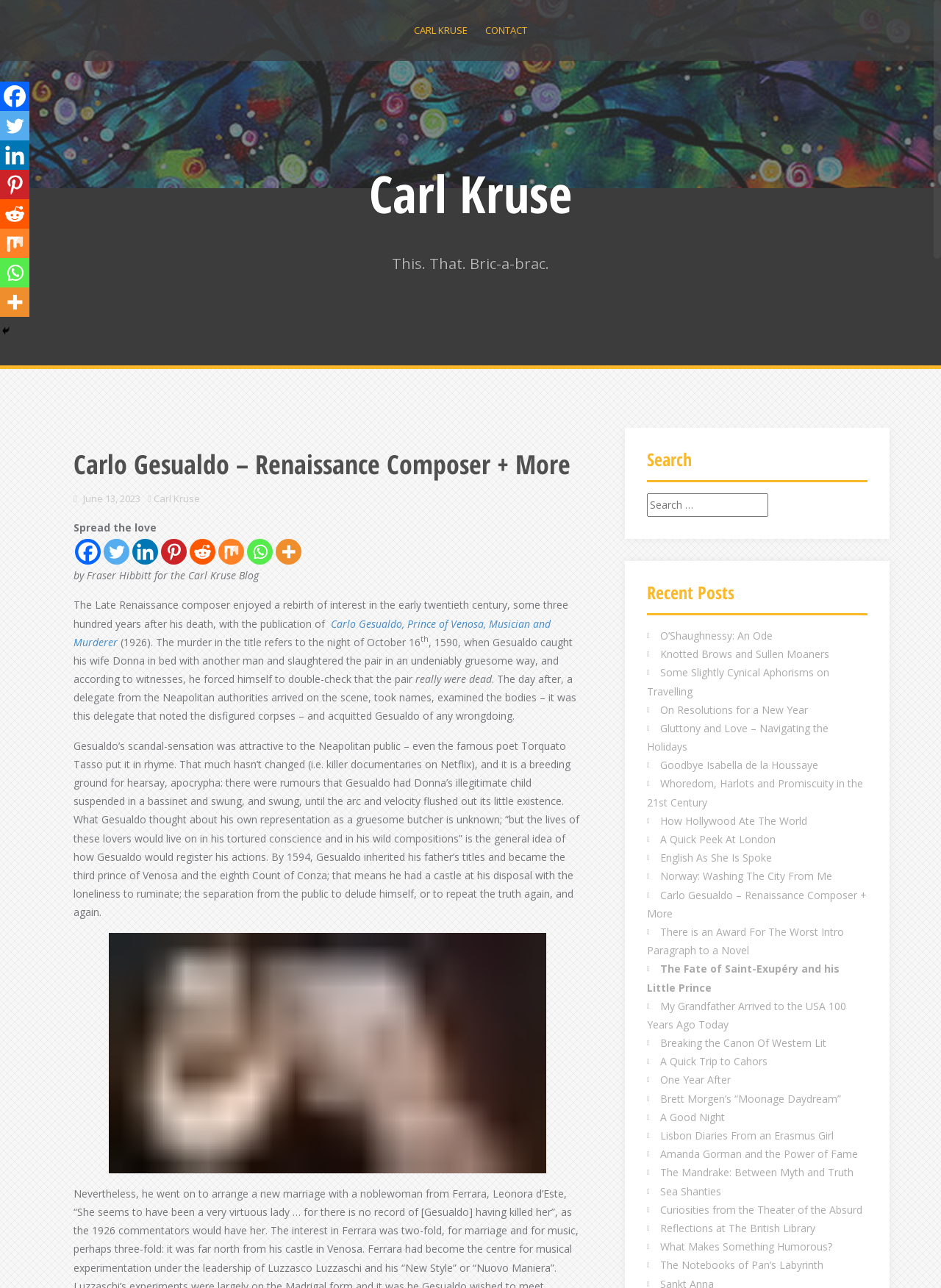Can you find the bounding box coordinates for the element that needs to be clicked to execute this instruction: "Visit the 'CONTACT' page"? The coordinates should be given as four float numbers between 0 and 1, i.e., [left, top, right, bottom].

[0.516, 0.017, 0.56, 0.03]